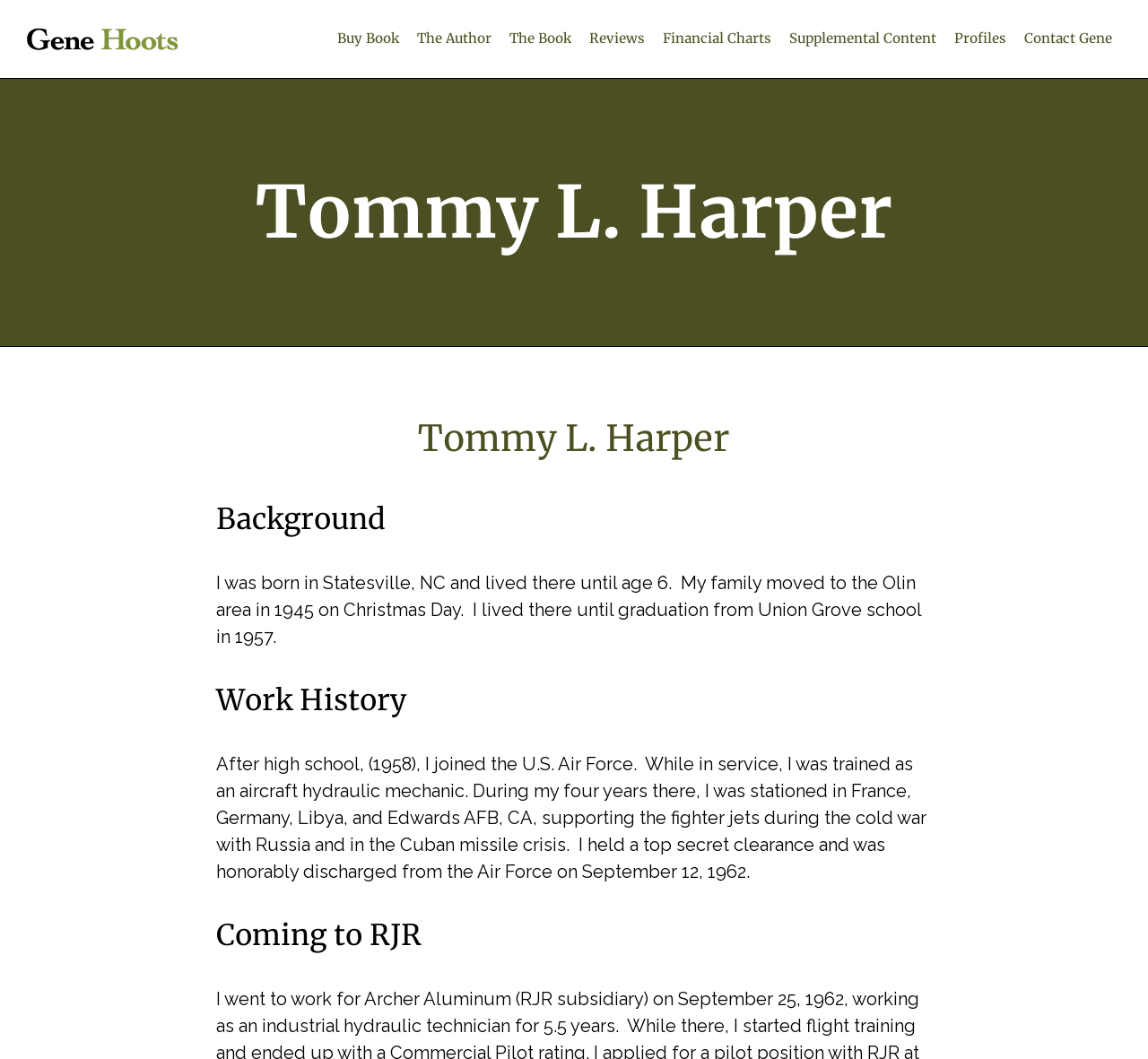Locate the bounding box coordinates of the item that should be clicked to fulfill the instruction: "Click the 'Buy Book' link".

[0.286, 0.0, 0.355, 0.071]